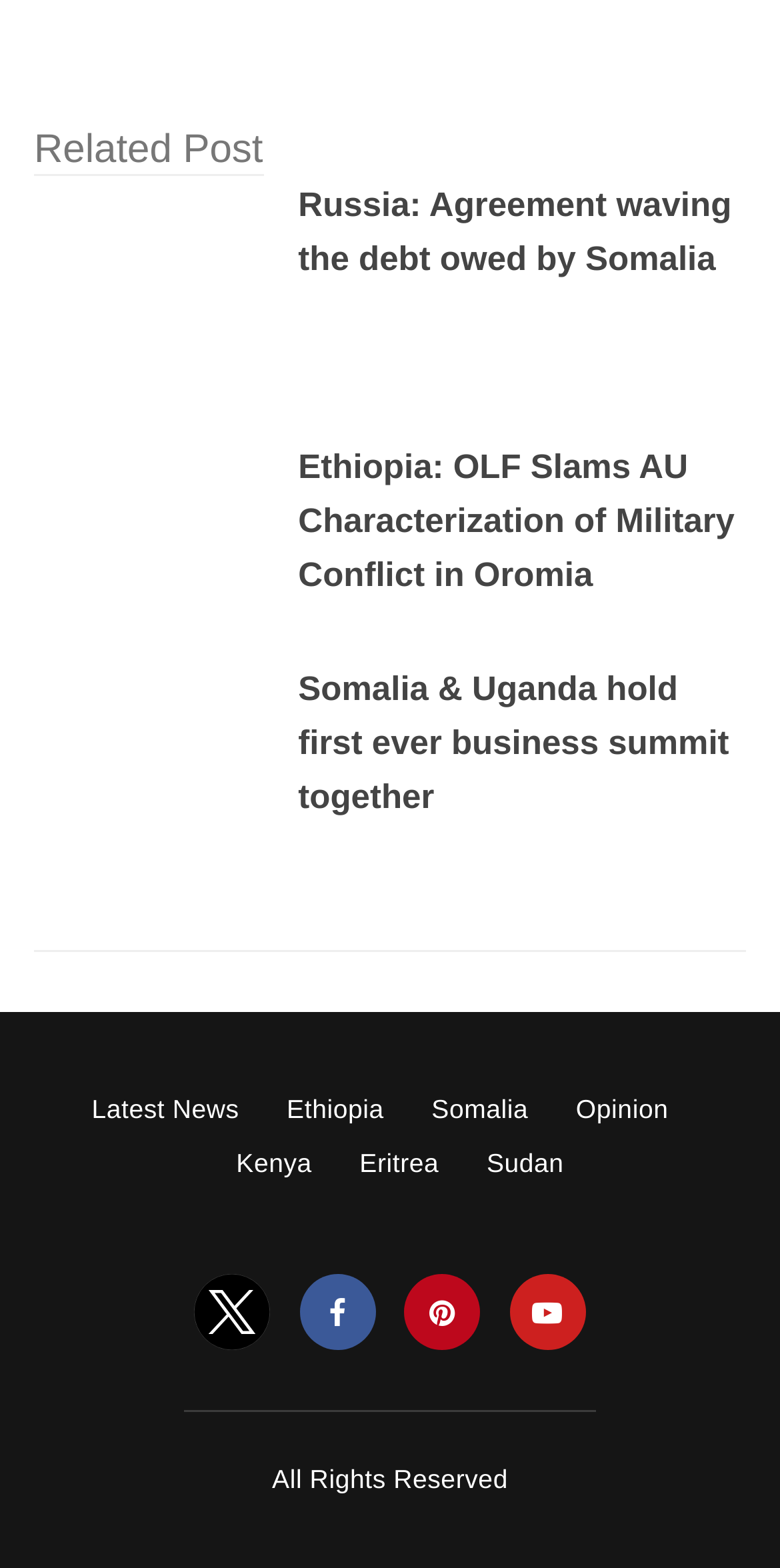From the webpage screenshot, identify the region described by Latest News. Provide the bounding box coordinates as (top-left x, top-left y, bottom-right x, bottom-right y), with each value being a floating point number between 0 and 1.

[0.117, 0.698, 0.307, 0.717]